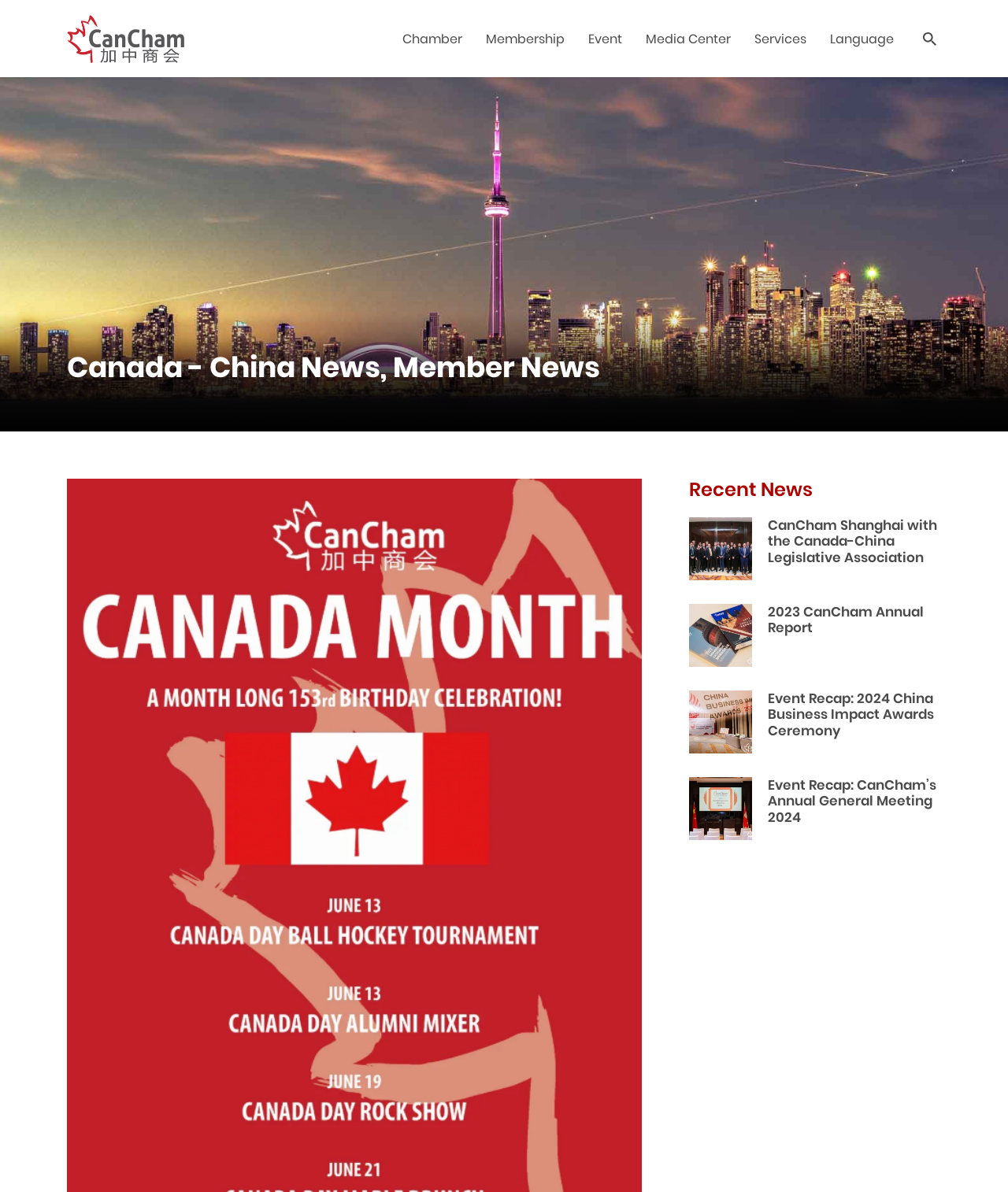Determine the bounding box coordinates of the element that should be clicked to execute the following command: "check Event Recap: 2024 China Business Impact Awards Ceremony".

[0.762, 0.578, 0.927, 0.621]